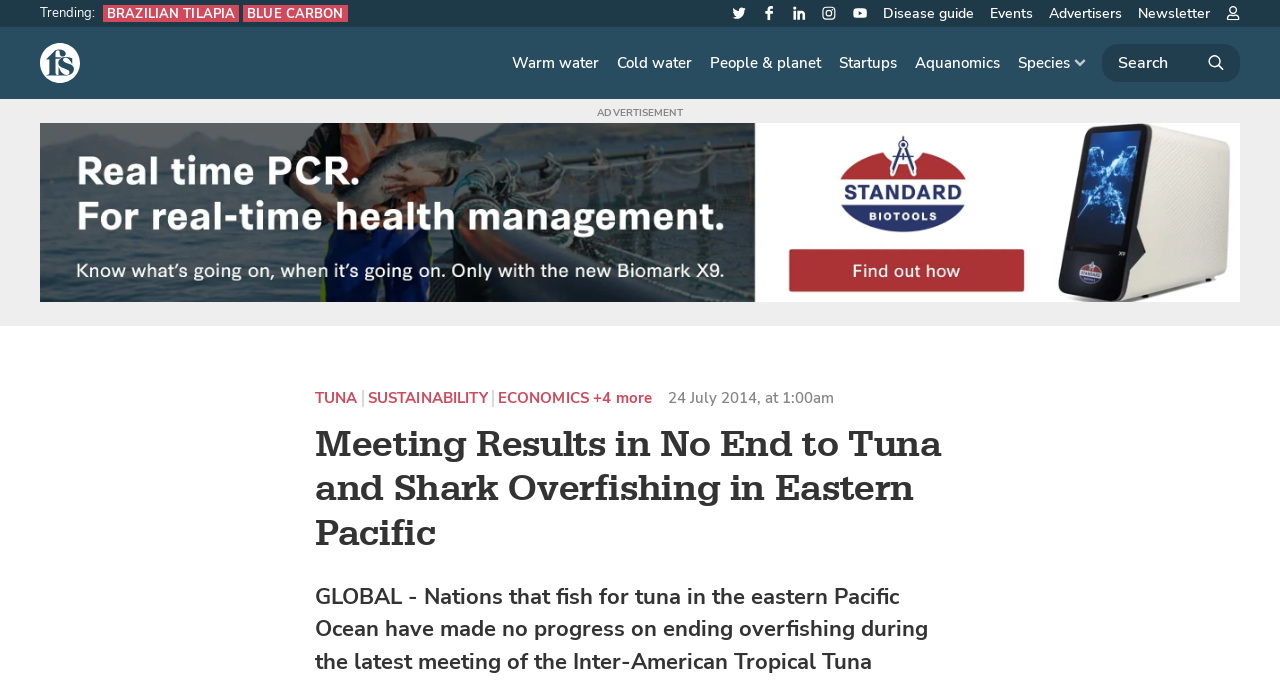Describe all the key features and sections of the webpage thoroughly.

The webpage appears to be a news article from The Fish Site, with a focus on the meeting results of the Inter-American Tropical Tuna Commission (IATTC) regarding tuna and shark overfishing in the eastern Pacific Ocean.

At the top left corner, there is a logo of The Fish Site, accompanied by a link to the website's homepage. Below this, there is a primary navigation menu with links to various sections, including "Warm water", "Cold water", "People & planet", "Startups", and "Aquanomics". To the right of this menu, there is a search button.

Above the main content area, there is a secondary navigation menu with links to social media platforms, including Twitter, Facebook, LinkedIn, Instagram, and YouTube. This menu also includes links to a disease guide, events, advertisers, a newsletter, and a log-in/register option.

To the left of the main content area, there is a tertiary navigation menu with a "Trending" section, featuring links to popular topics, such as "BRAZILIAN TILAPIA" and "BLUE CARBON".

The main content area is dominated by the news article, which has a heading that reads "Meeting Results in No End to Tuna and Shark Overfishing in Eastern Pacific". Below the heading, there are links to related topics, including "TUNA", "SUSTAINABILITY", "ECONOMICS", and "+4 more". The article also includes a timestamp, indicating that it was published on July 24, 2014, at 1:00 am.

On the right side of the webpage, there is a complementary section that appears to be an advertisement, taking up a significant portion of the page.